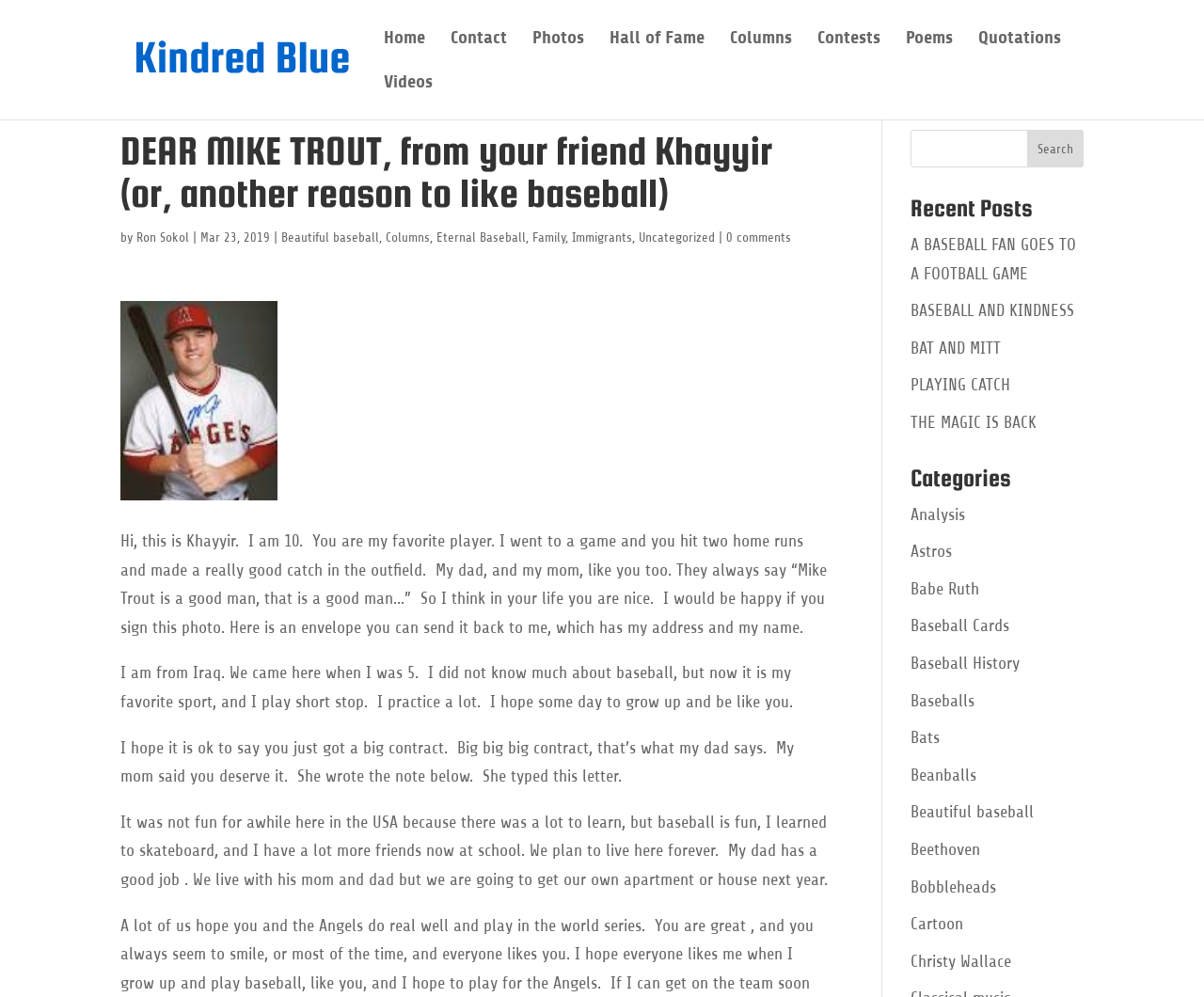Please identify the bounding box coordinates of the element's region that I should click in order to complete the following instruction: "Click on the 'Home' link". The bounding box coordinates consist of four float numbers between 0 and 1, i.e., [left, top, right, bottom].

[0.319, 0.031, 0.353, 0.075]